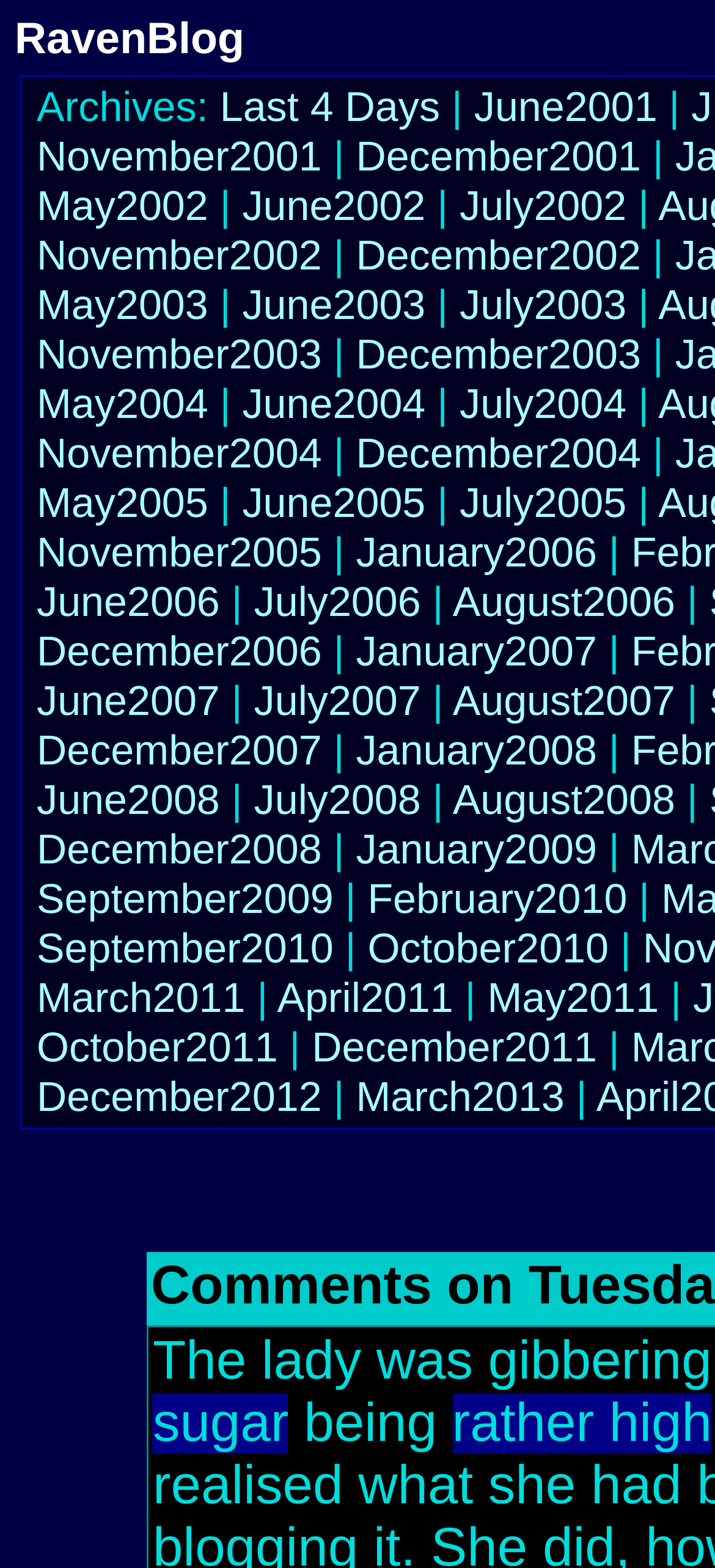Please identify the bounding box coordinates of the area that needs to be clicked to fulfill the following instruction: "Go to December 2004."

[0.498, 0.274, 0.897, 0.304]